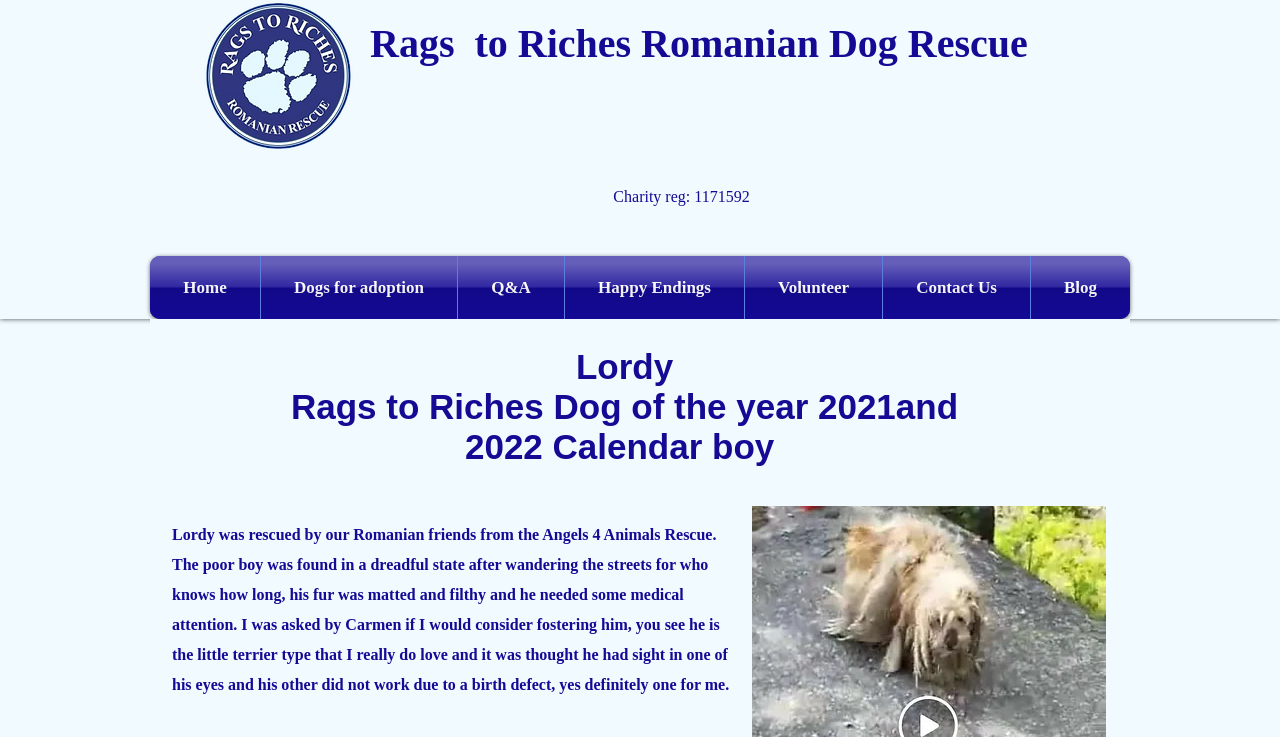Detail the features and information presented on the webpage.

The webpage is about a dog named Buddy and his story of rescue and adoption. At the top left of the page, there is a small image of a dog. Below the image, there is a heading that reads "Rags to Riches Romanian Dog Rescue" in a large font, followed by a smaller heading with no text. 

On the top right side of the page, there is a navigation menu labeled "Site" with seven links: "Home", "Dogs for adoption", "Q&A", "Happy Endings", "Volunteer", "Contact Us", and "Blog". 

Below the navigation menu, there is a heading that reads "Lordy Rags to Riches Dog of the year 2021 and 2022 Calendar boy". 

The main content of the page is a story about Lordy, a dog rescued by Romanian friends from the Angels 4 Animals Rescue. The story is divided into two paragraphs. The first paragraph describes Lordy's condition when he was found, including his matted and filthy fur and need for medical attention. The second paragraph tells the story of how the author was asked to foster Lordy, who is a small terrier type with a birth defect in one of his eyes.